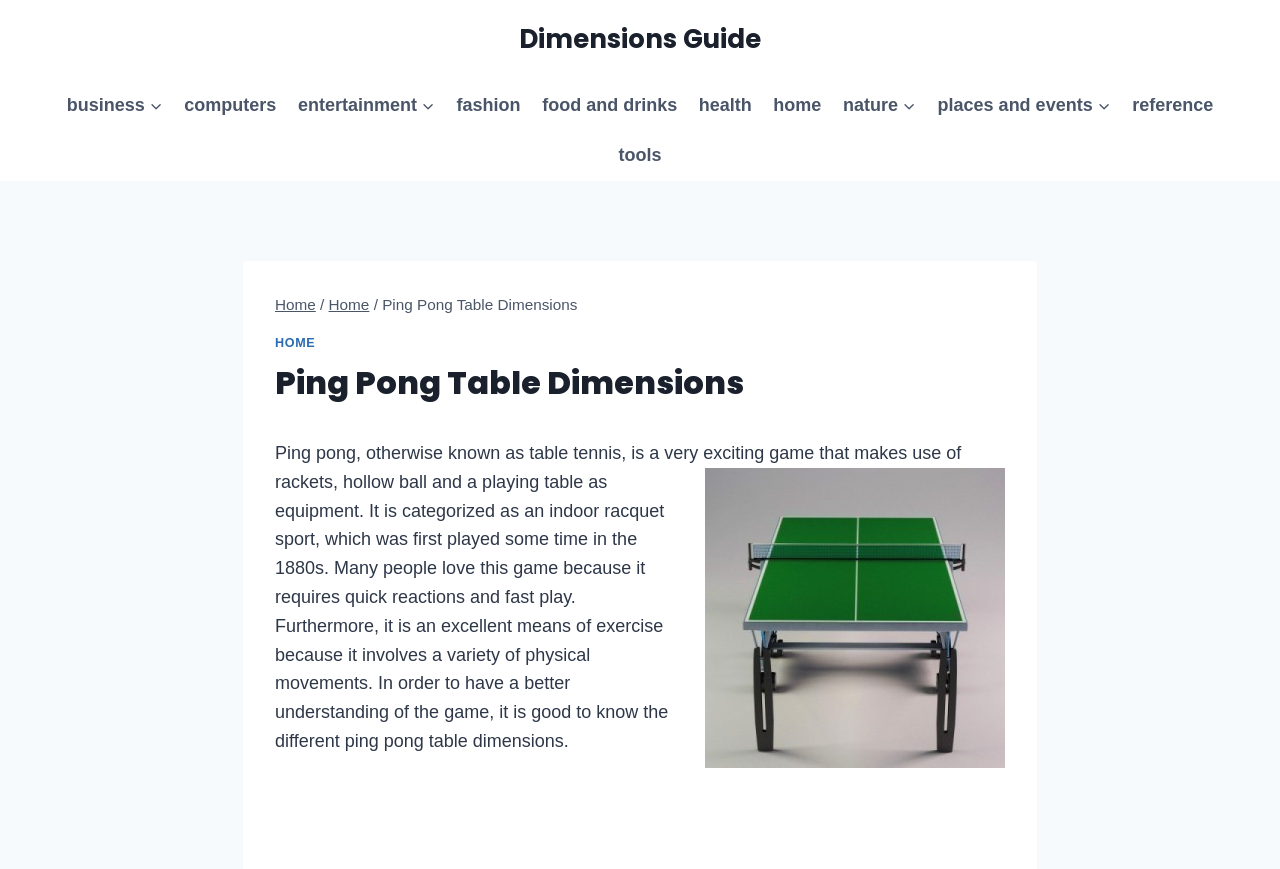Please identify the bounding box coordinates of the element's region that needs to be clicked to fulfill the following instruction: "Click on the 'HOME' link". The bounding box coordinates should consist of four float numbers between 0 and 1, i.e., [left, top, right, bottom].

[0.215, 0.386, 0.246, 0.402]